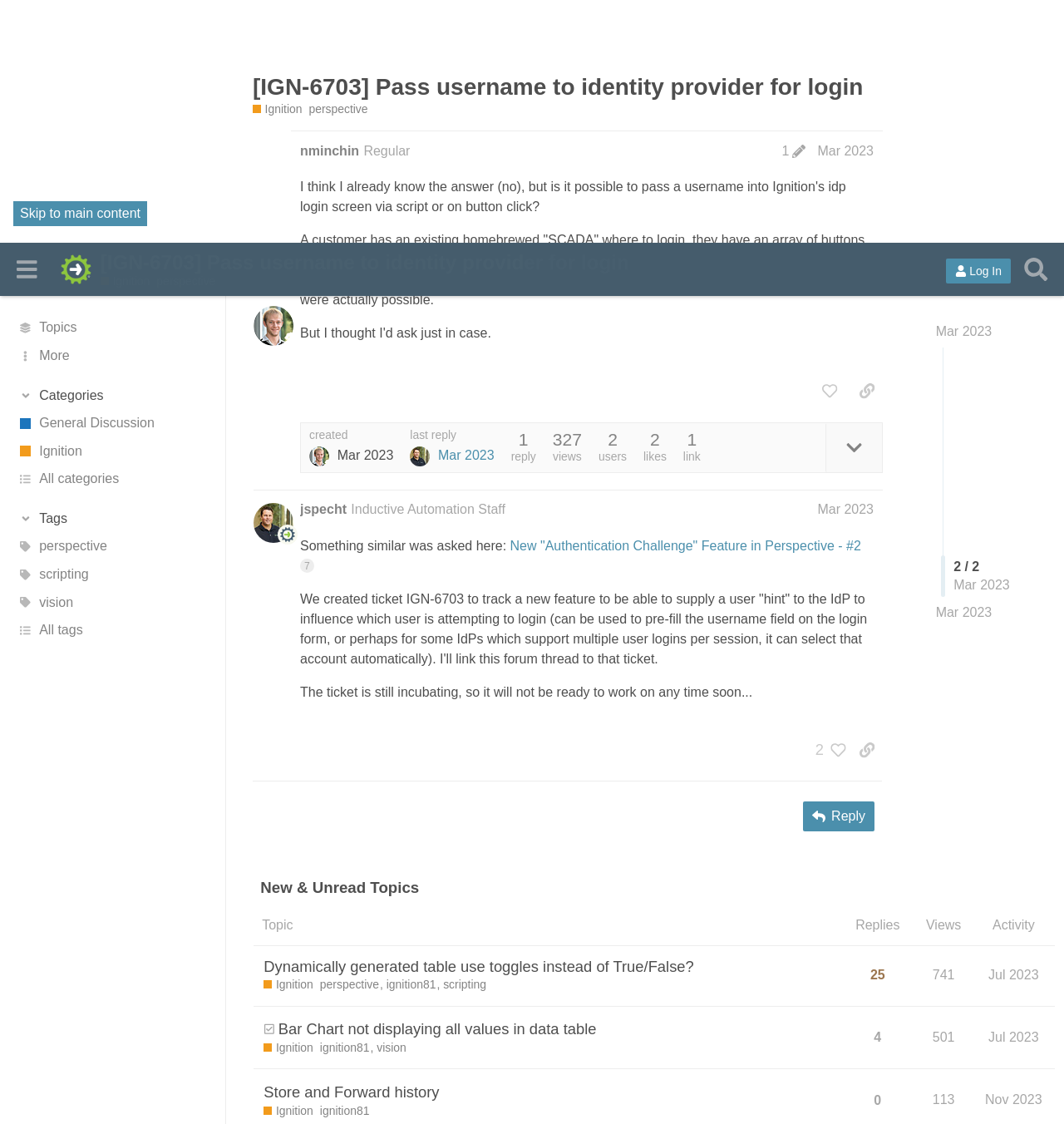Specify the bounding box coordinates of the area that needs to be clicked to achieve the following instruction: "Click the 'Log In' button".

[0.889, 0.014, 0.95, 0.036]